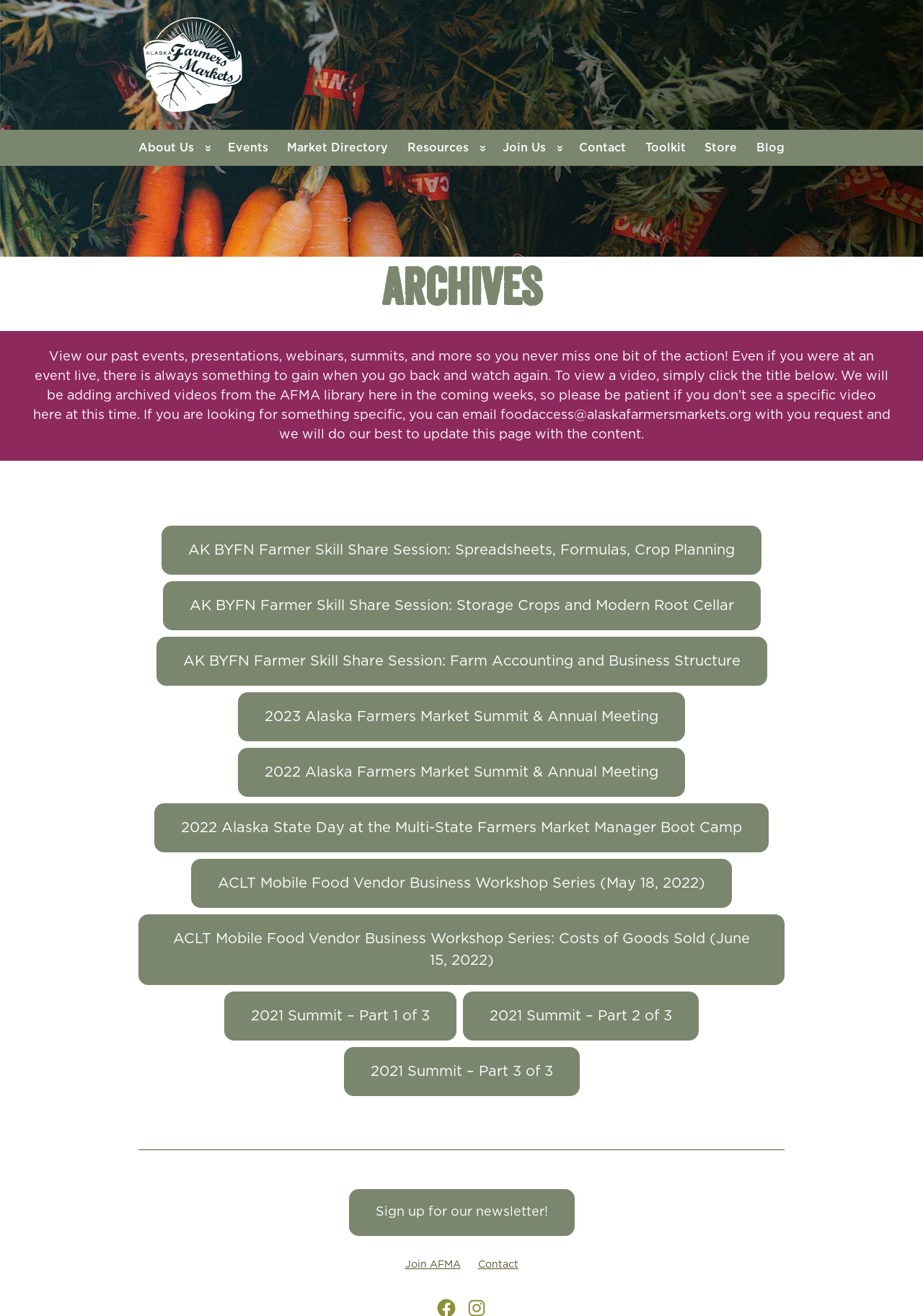Can you find the bounding box coordinates for the element that needs to be clicked to execute this instruction: "Join AFMA"? The coordinates should be given as four float numbers between 0 and 1, i.e., [left, top, right, bottom].

[0.439, 0.957, 0.499, 0.965]